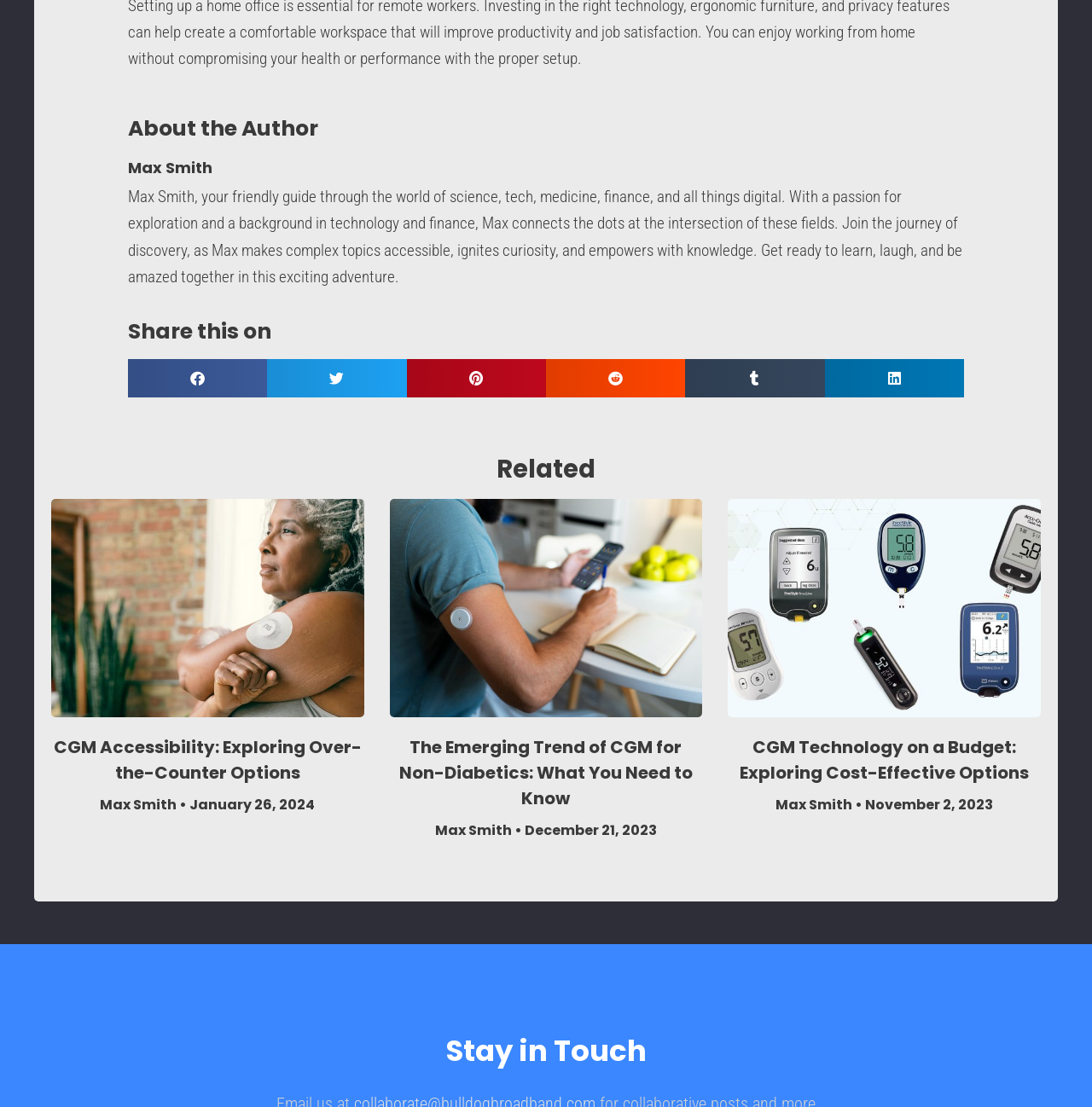What is the date of the second article?
Refer to the image and give a detailed answer to the query.

The second article has a StaticText element with the date 'December 21, 2023', which indicates that the date of the second article is December 21, 2023.